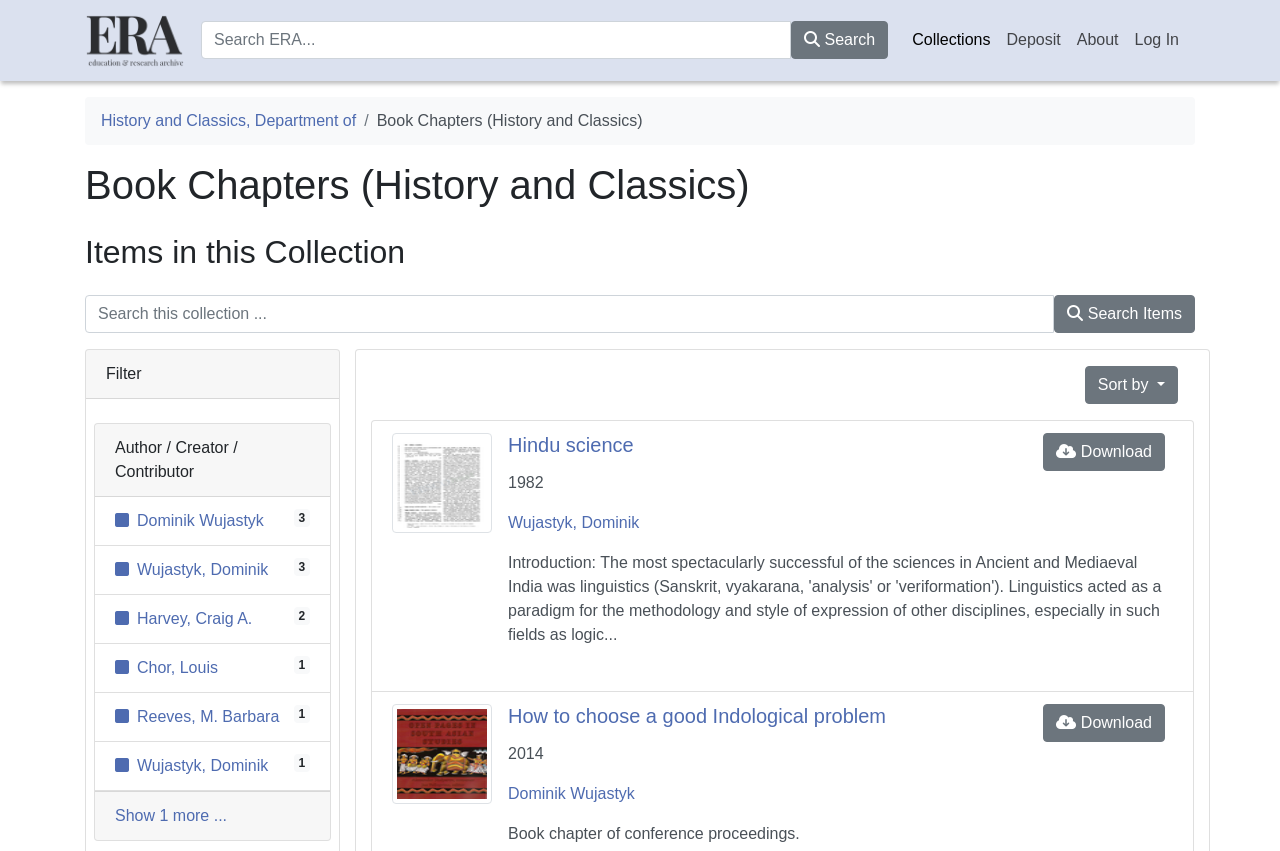Locate and generate the text content of the webpage's heading.

Book Chapters (History and Classics)